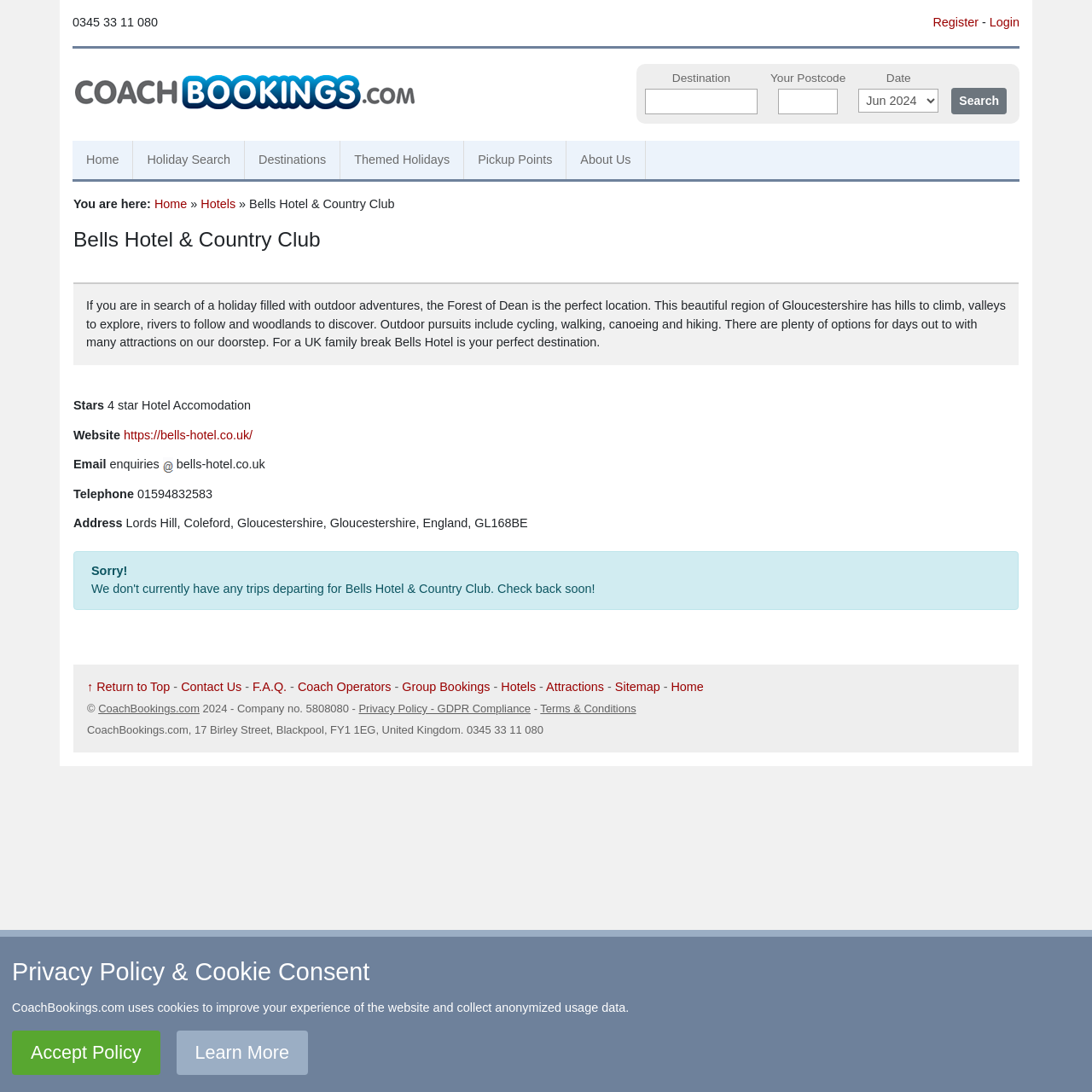What is the phone number to register or login?
With the help of the image, please provide a detailed response to the question.

I found the phone number by looking at the top of the webpage, where it says '0345 33 11 080' next to the 'Register' and 'Login' links.